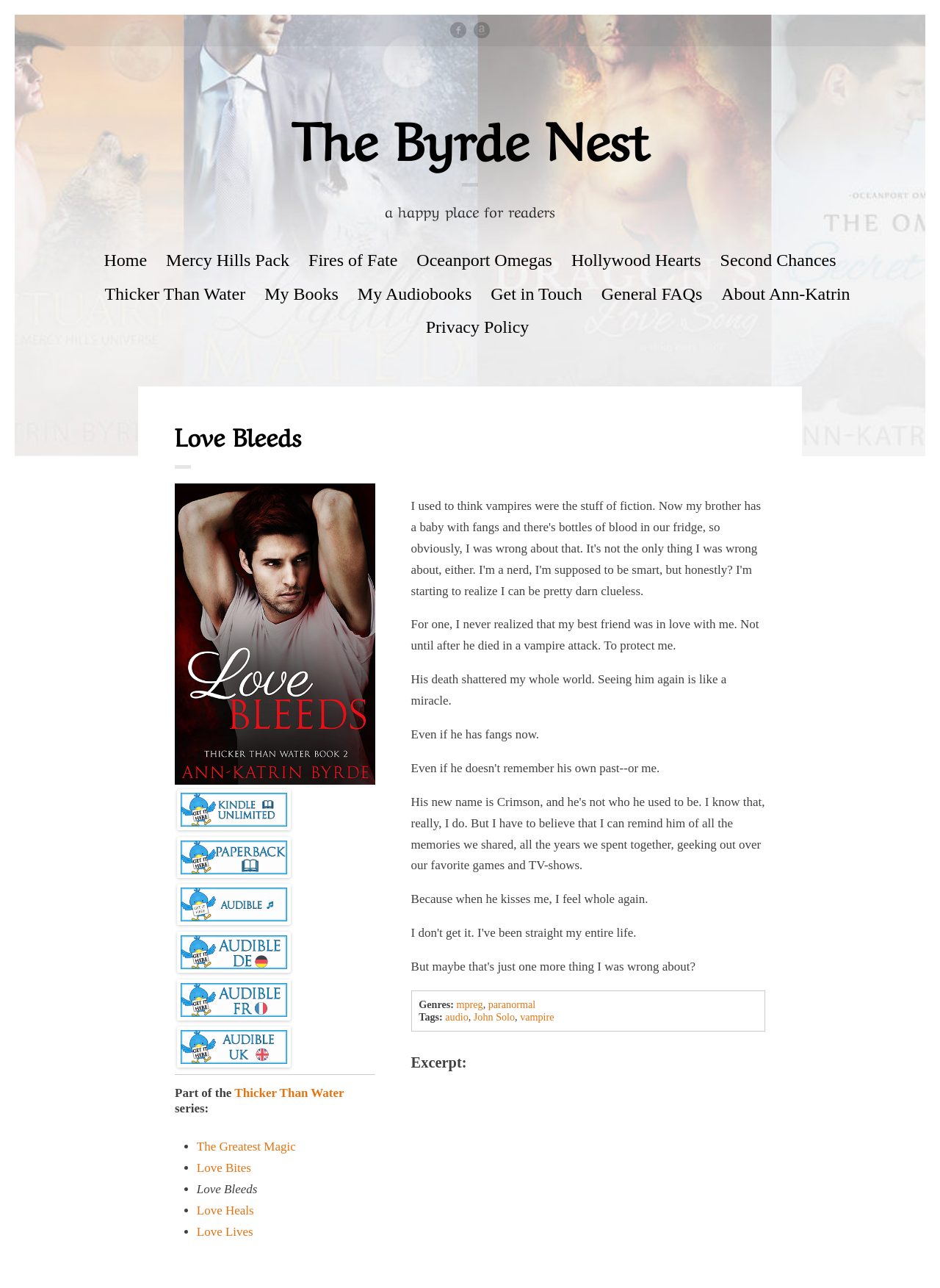Highlight the bounding box coordinates of the element that should be clicked to carry out the following instruction: "Check out the author's other book, The Greatest Magic". The coordinates must be given as four float numbers ranging from 0 to 1, i.e., [left, top, right, bottom].

[0.209, 0.885, 0.315, 0.896]